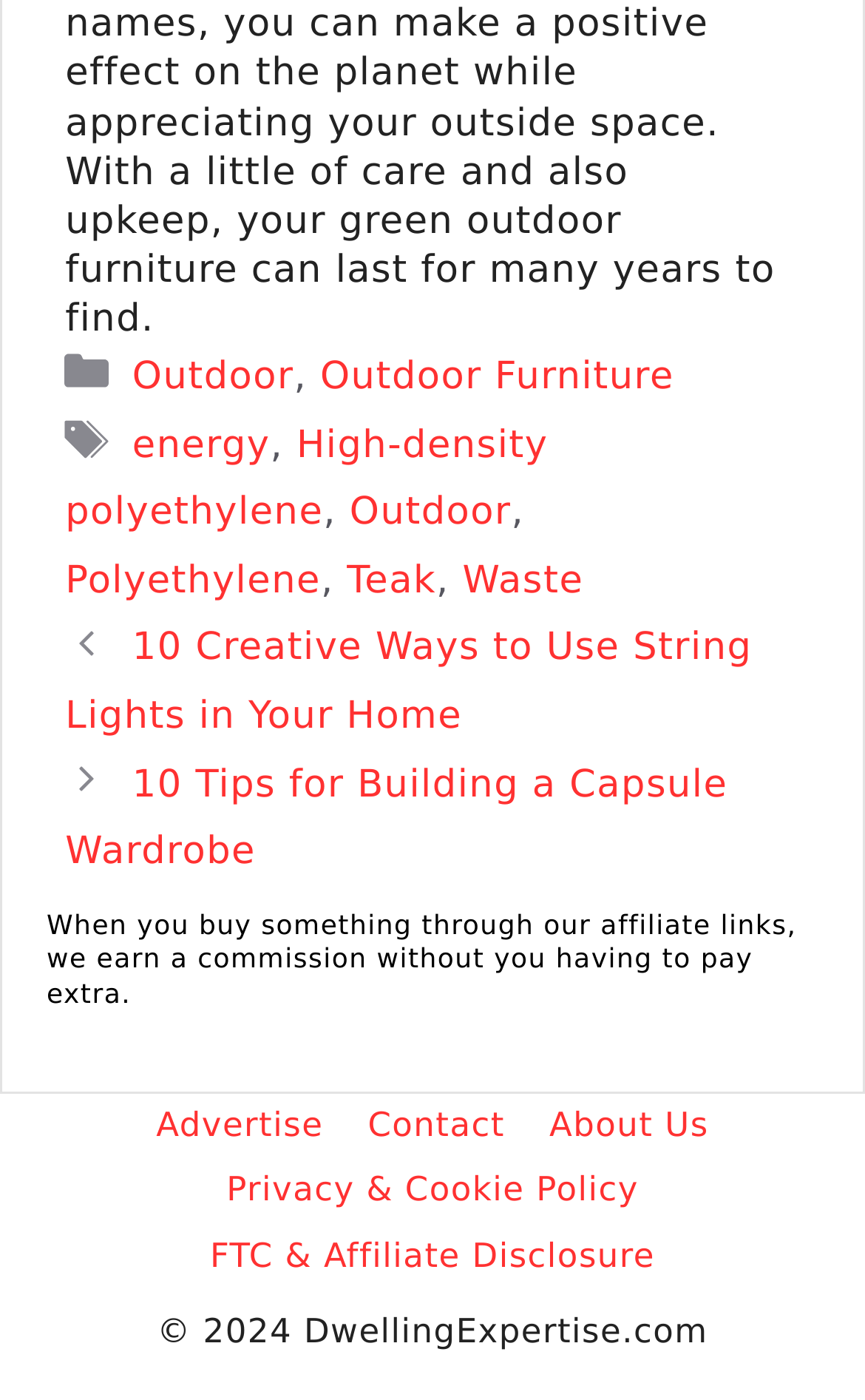Based on the image, provide a detailed response to the question:
What is the purpose of the affiliate links?

I found the purpose of the affiliate links by reading the static text in the footer section of the webpage, which says 'When you buy something through our affiliate links, we earn a commission without you having to pay extra'.